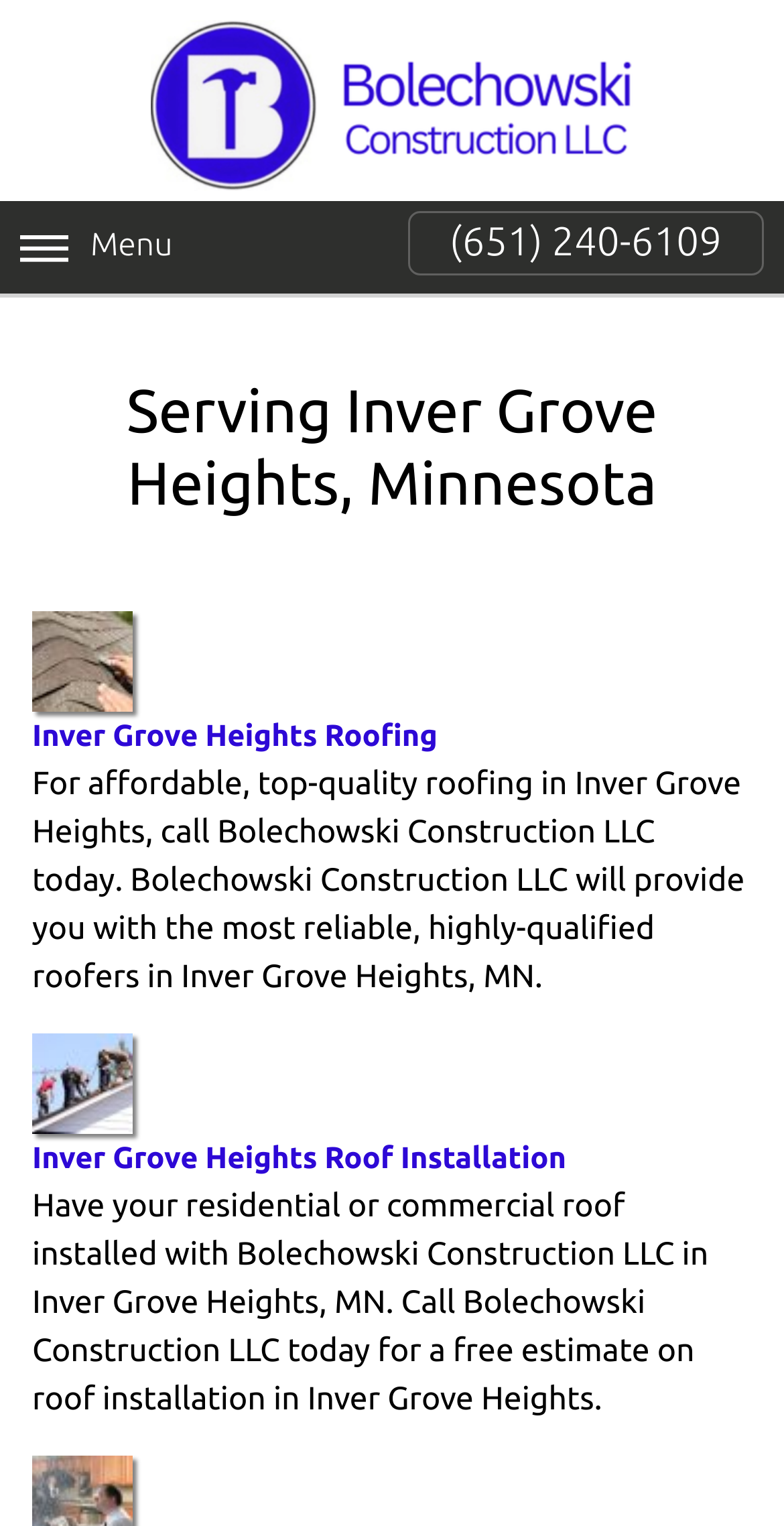Determine the bounding box of the UI element mentioned here: "Inver Grove Heights Roofing". The coordinates must be in the format [left, top, right, bottom] with values ranging from 0 to 1.

[0.041, 0.401, 0.959, 0.493]